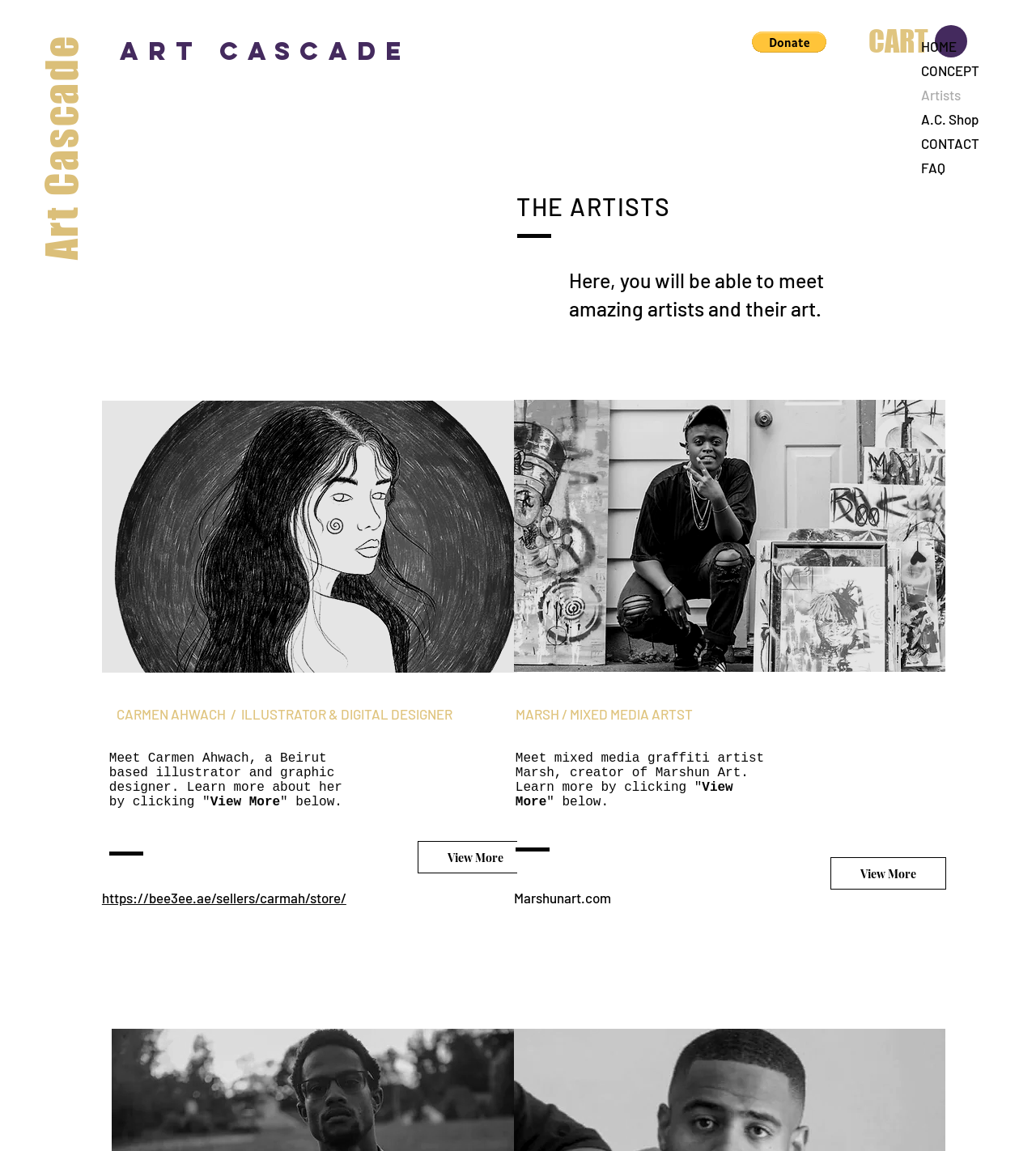Utilize the details in the image to thoroughly answer the following question: How many artists are featured on this page?

I counted the number of artist profiles on the page. There are two profiles, one for Carmen Ahwach and one for Marsh. Each profile has a heading with the artist's name, a brief description, and an image.